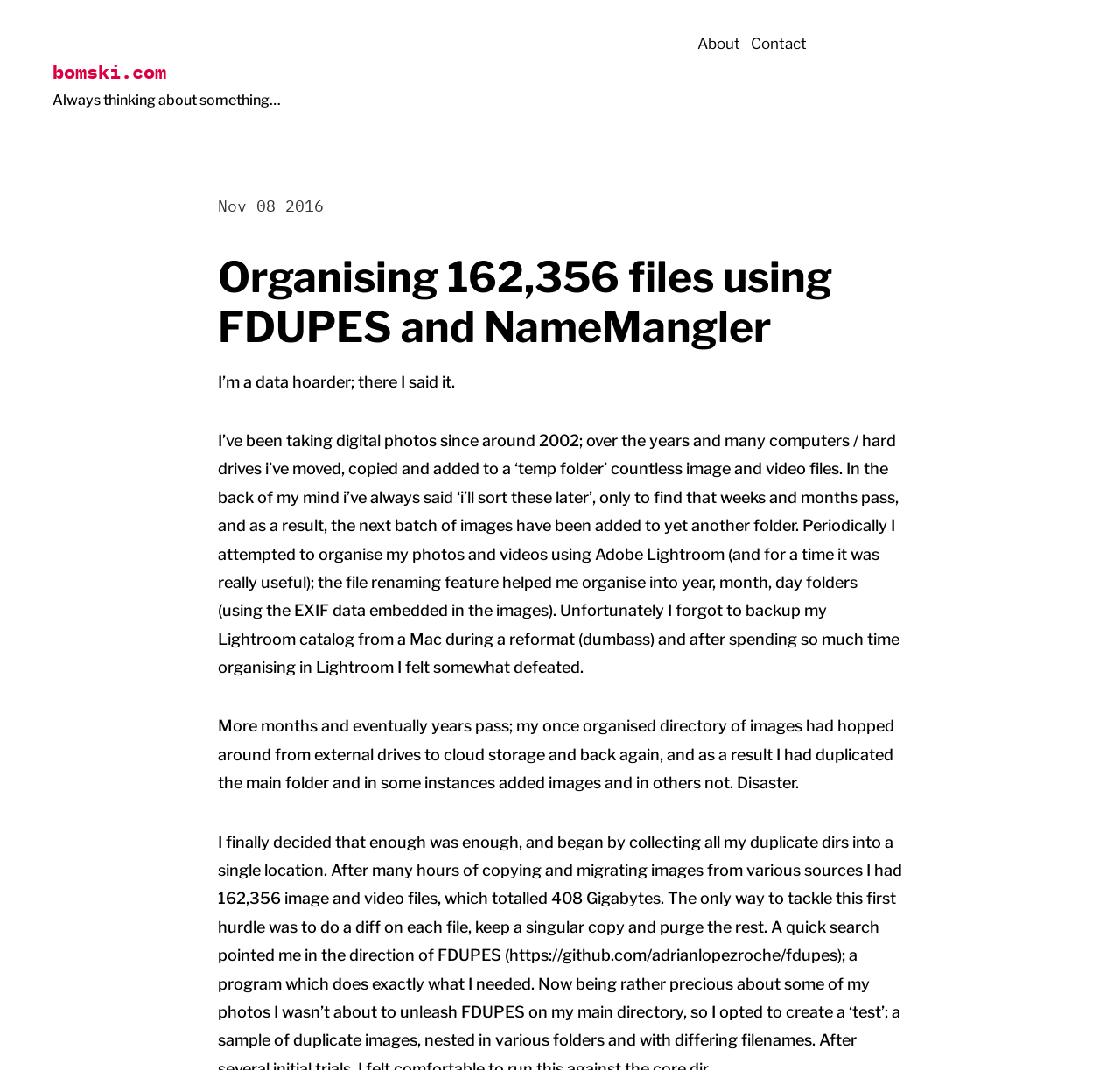What happened to the author's Lightroom catalog?
Based on the image, answer the question in a detailed manner.

The author forgot to backup their Lightroom catalog during a Mac reformat, resulting in the loss of their organized data, which was a significant setback.